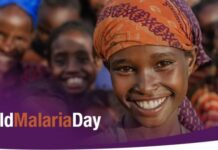What is the occasion being highlighted in the image?
Please provide a comprehensive and detailed answer to the question.

The overlayed text in the image explicitly mentions 'World Malaria Day', indicating that the occasion being highlighted is a day dedicated to raising awareness about malaria, its prevention, and treatment.